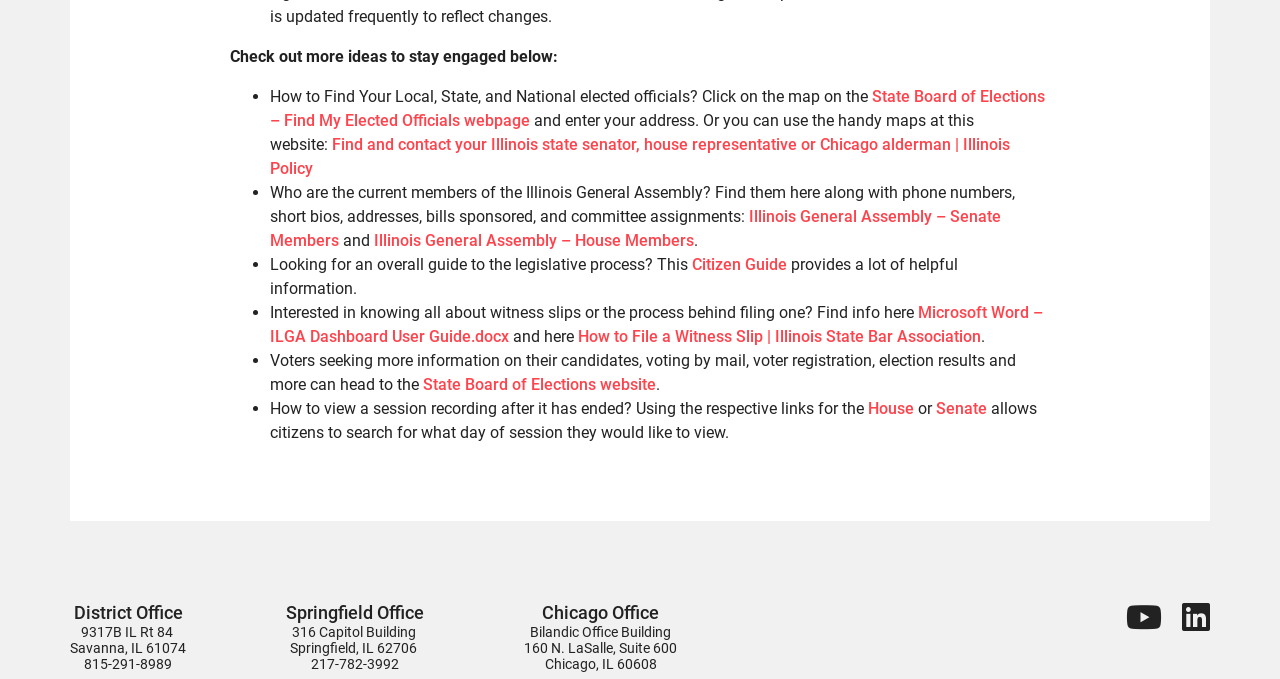What is the purpose of the Citizen Guide?
Provide a concise answer using a single word or phrase based on the image.

Provides helpful information